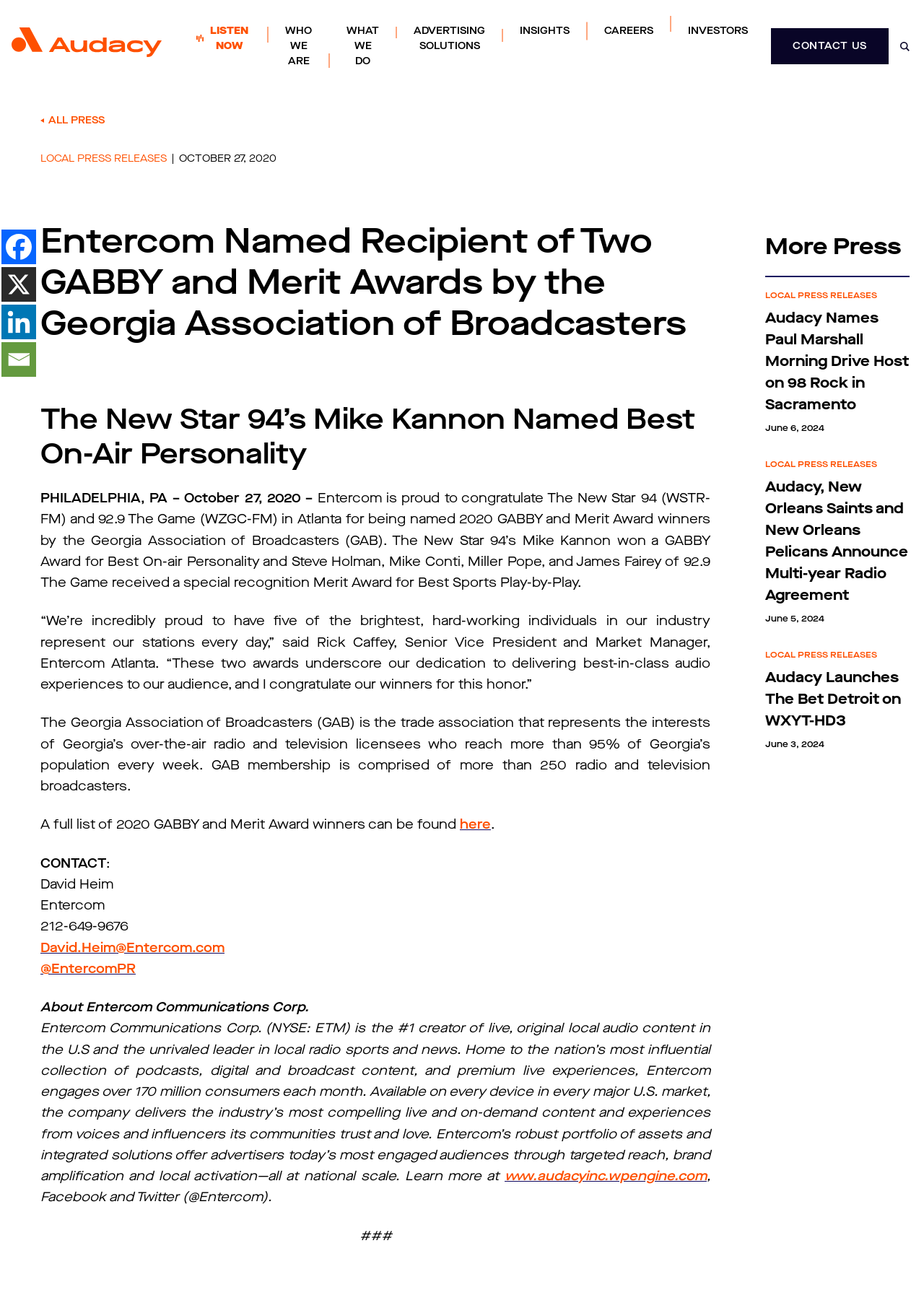Construct a comprehensive caption that outlines the webpage's structure and content.

The webpage appears to be a press release or news article from Entercom, a media company. At the top of the page, there is a heading that reads "Entercom Named Recipient of Two GABBY and Merit Awards by the Georgia Association of Broadcasters" followed by a link to "LISTEN NOW" and several other links to different sections of the website, including "WHO WE ARE", "WHAT WE DO", and "ADVERTISING SOLUTIONS".

Below this, there is a section with a heading that reads "The New Star 94’s Mike Kannon Named Best On-Air Personality" followed by a date, "OCTOBER 27, 2020". This section contains a block of text that congratulates Mike Kannon on his award and mentions other award winners from 92.9 The Game in Atlanta.

To the left of this section, there are several social media links, including Facebook, LinkedIn, and Email. Below these links, there is a heading that reads "Entercom Named Recipient of Two GABBY and Merit Awards by the Georgia Association of Broadcasters" again, followed by a block of text that describes the awards and the Georgia Association of Broadcasters.

Further down the page, there is a section with contact information, including a name, email address, and phone number. Below this, there is a section that describes Entercom Communications Corp., including its mission and services.

At the bottom of the page, there is a section with a heading that reads "More Press" followed by several links to other press releases, including "LOCAL PRESS RELEASES" and specific article titles. Each of these links is accompanied by a date, ranging from June 3, 2024, to June 6, 2024.

Throughout the page, there are several images, including a logo and social media icons, but no prominent images that dominate the page. The layout is clean and easy to navigate, with clear headings and concise text.